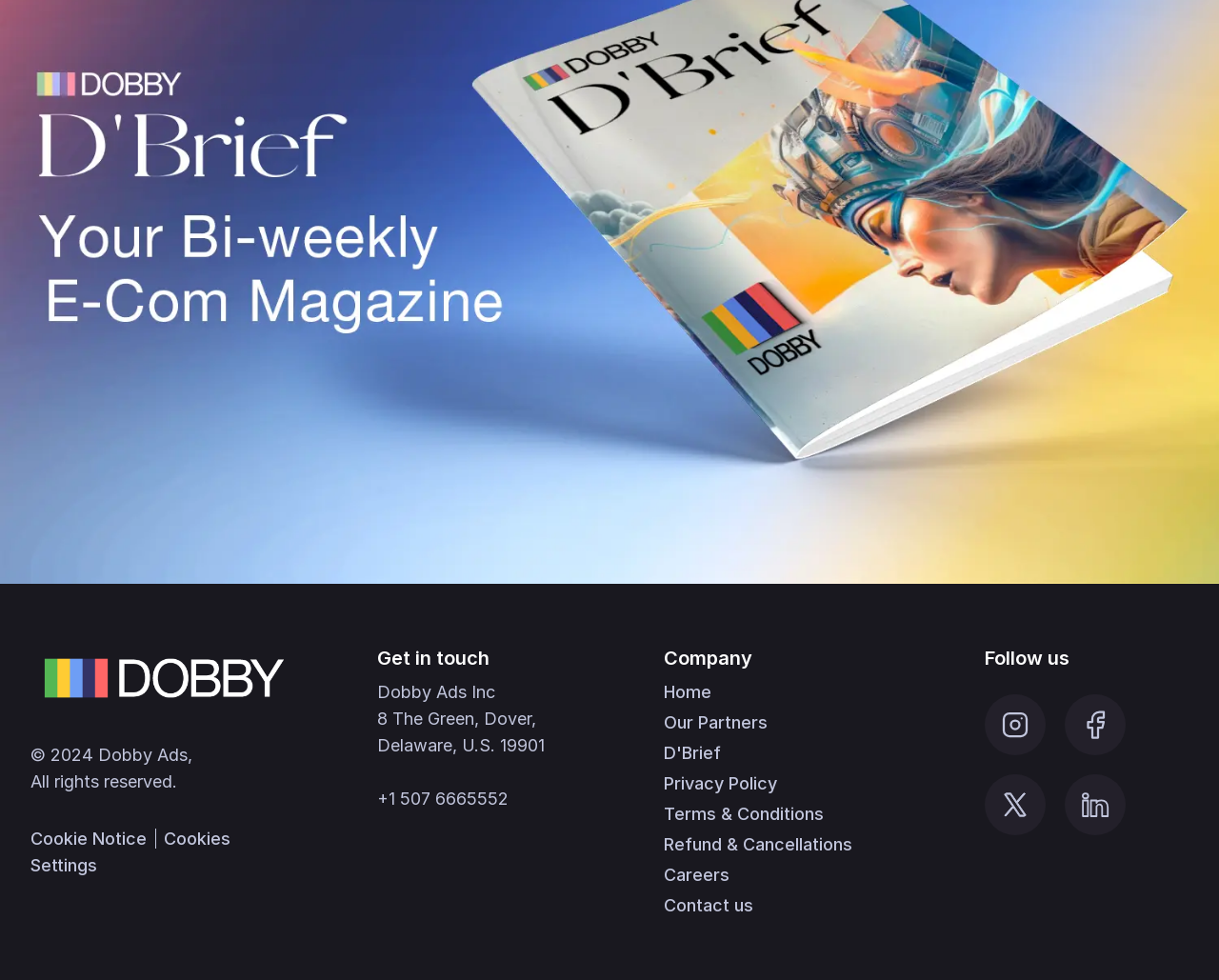Please find the bounding box coordinates of the section that needs to be clicked to achieve this instruction: "View Cookie Notice".

[0.025, 0.845, 0.124, 0.865]